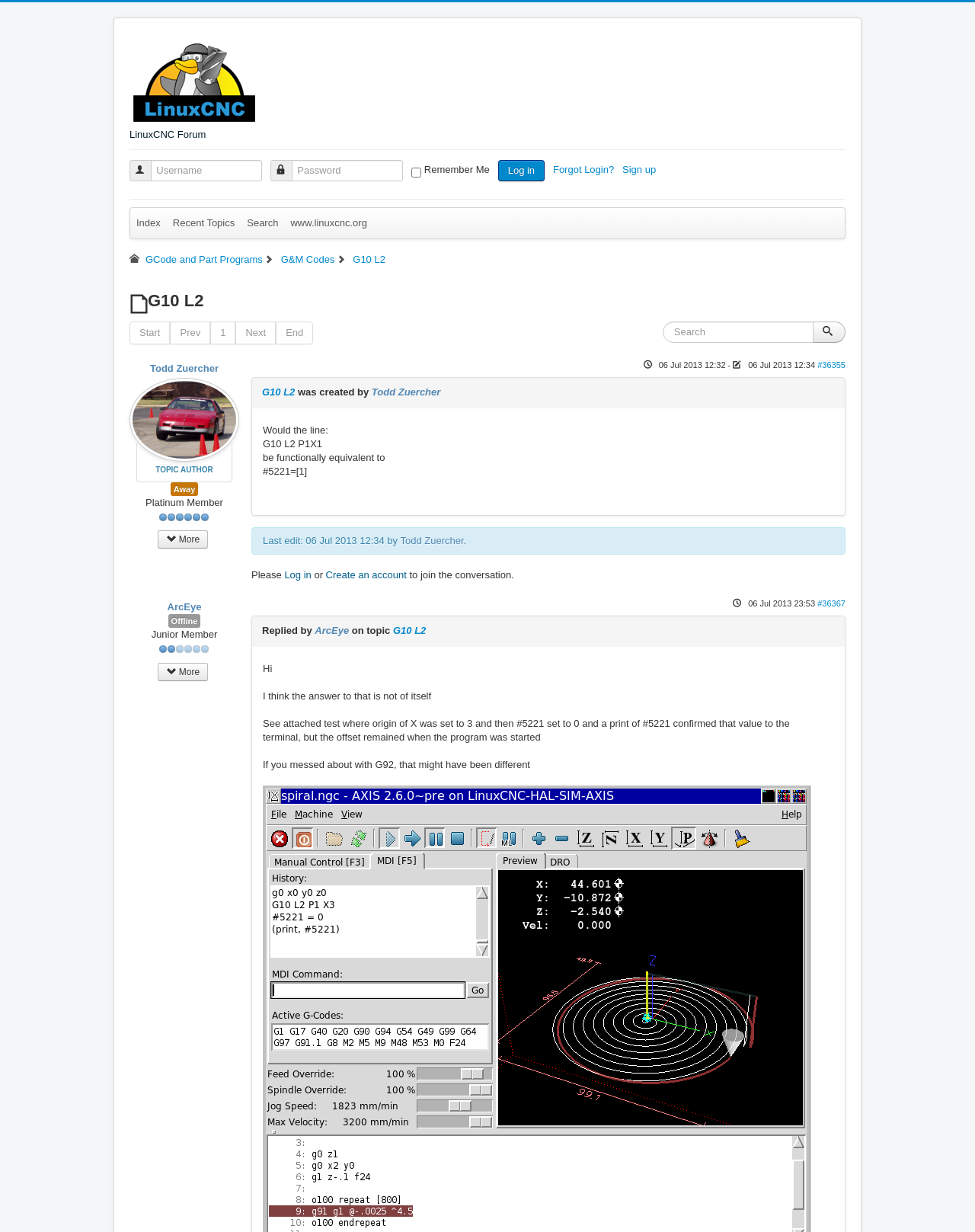How many replies are there in the topic 'G10 L2'?
Using the visual information, reply with a single word or short phrase.

1